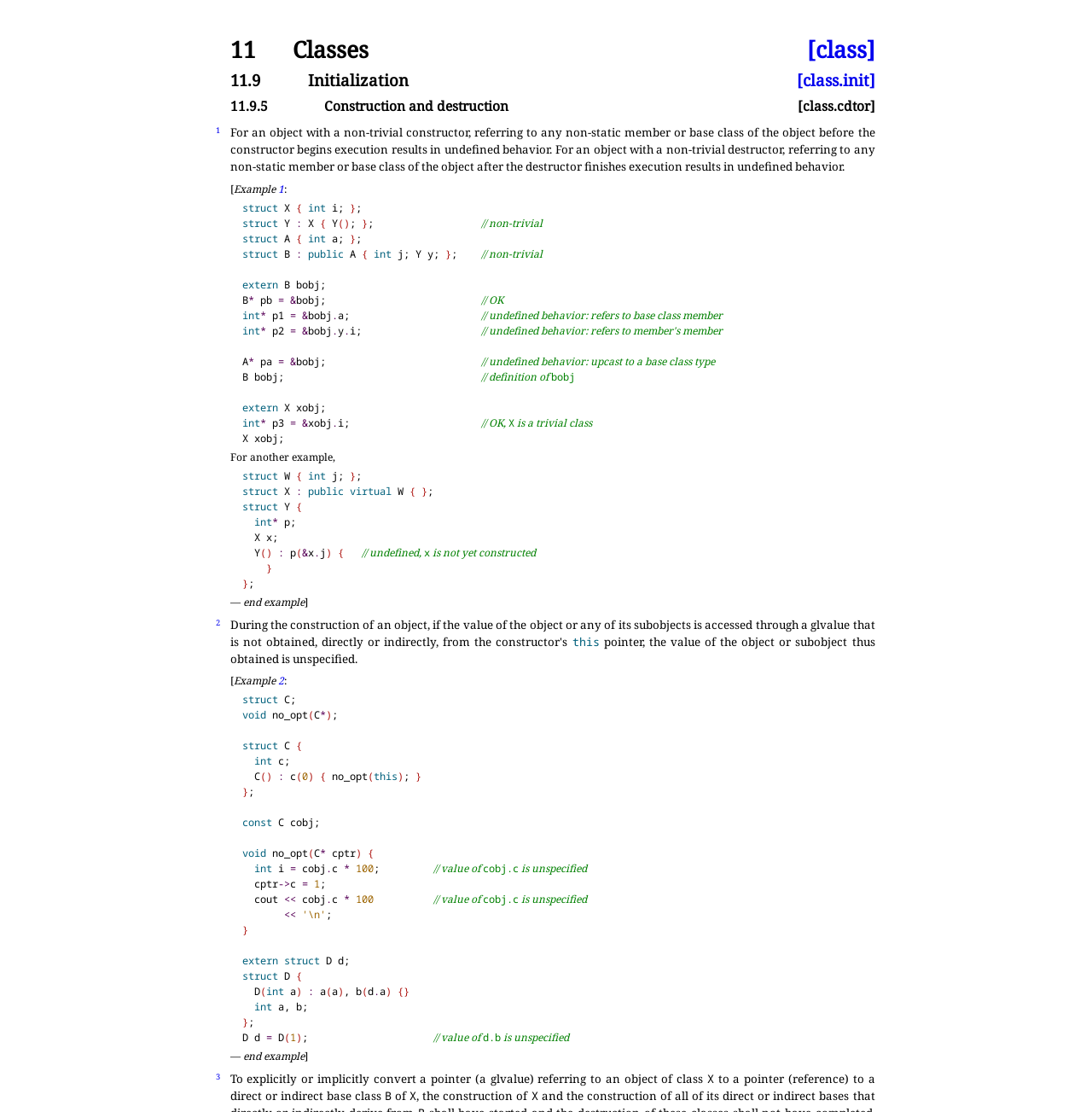Refer to the image and provide an in-depth answer to the question:
What is the behavior when referring to a non-static member or base class of an object before its constructor begins execution?

According to the webpage, for an object with a non-trivial constructor, referring to any non-static member or base class of the object before the constructor begins execution results in undefined behavior.